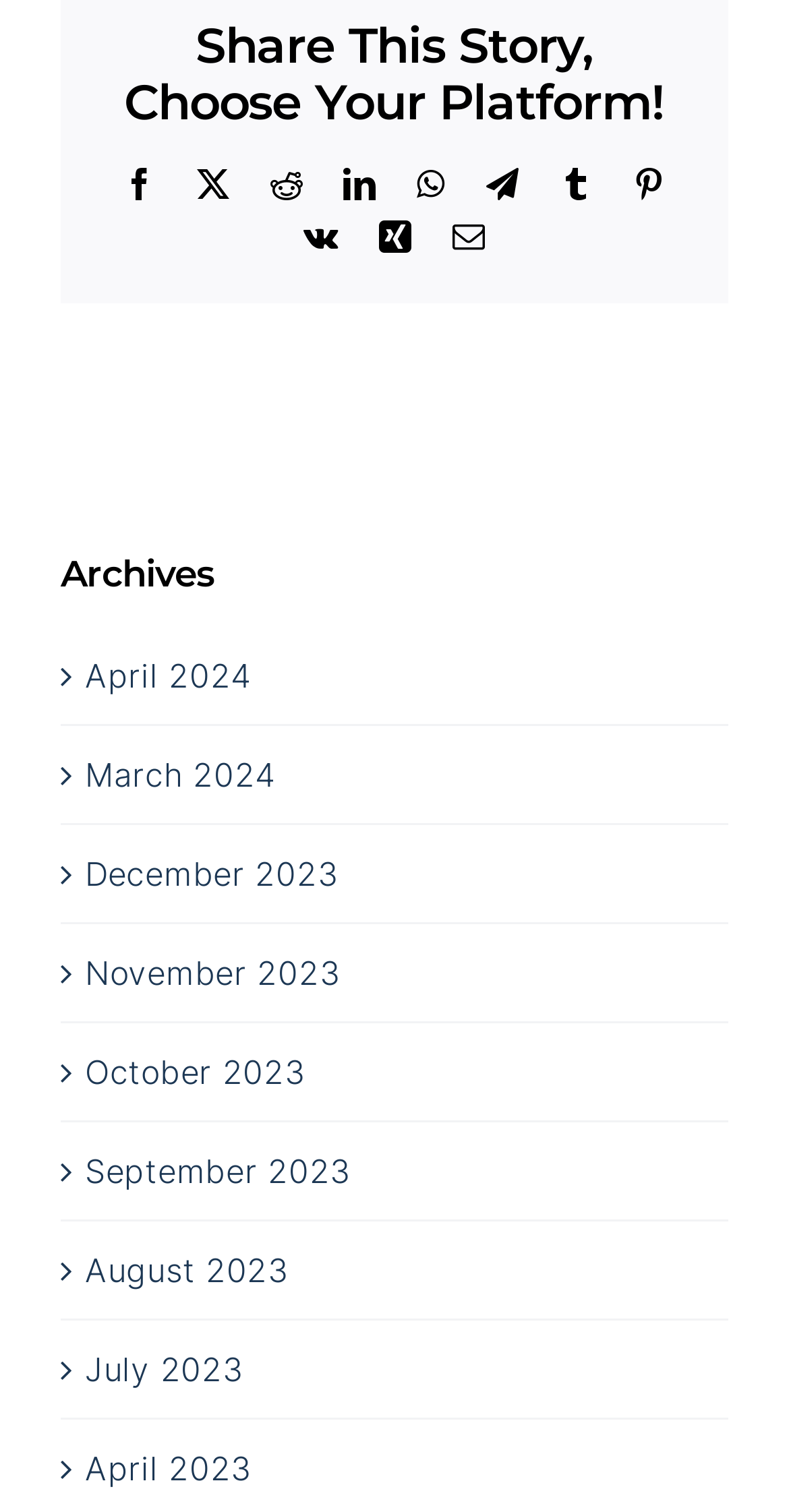Can you find the bounding box coordinates for the element that needs to be clicked to execute this instruction: "View archives for April 2024"? The coordinates should be given as four float numbers between 0 and 1, i.e., [left, top, right, bottom].

[0.108, 0.433, 0.319, 0.46]